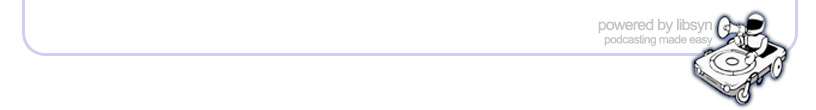Please answer the following question using a single word or phrase: 
What is the tagline of Libsyn?

Podcasting made easy